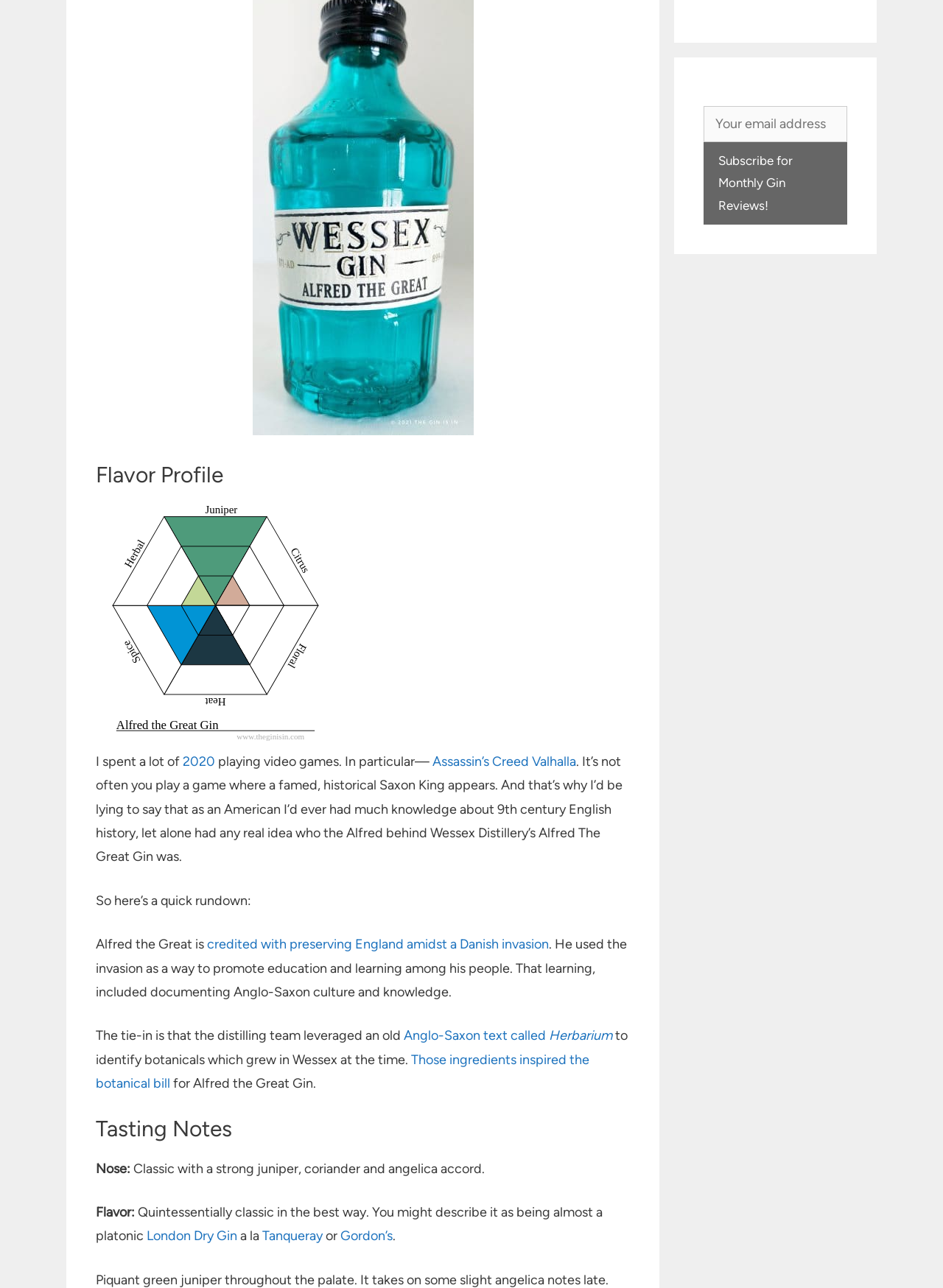Given the element description "Assassin’s Creed Valhalla", identify the bounding box of the corresponding UI element.

[0.459, 0.585, 0.611, 0.597]